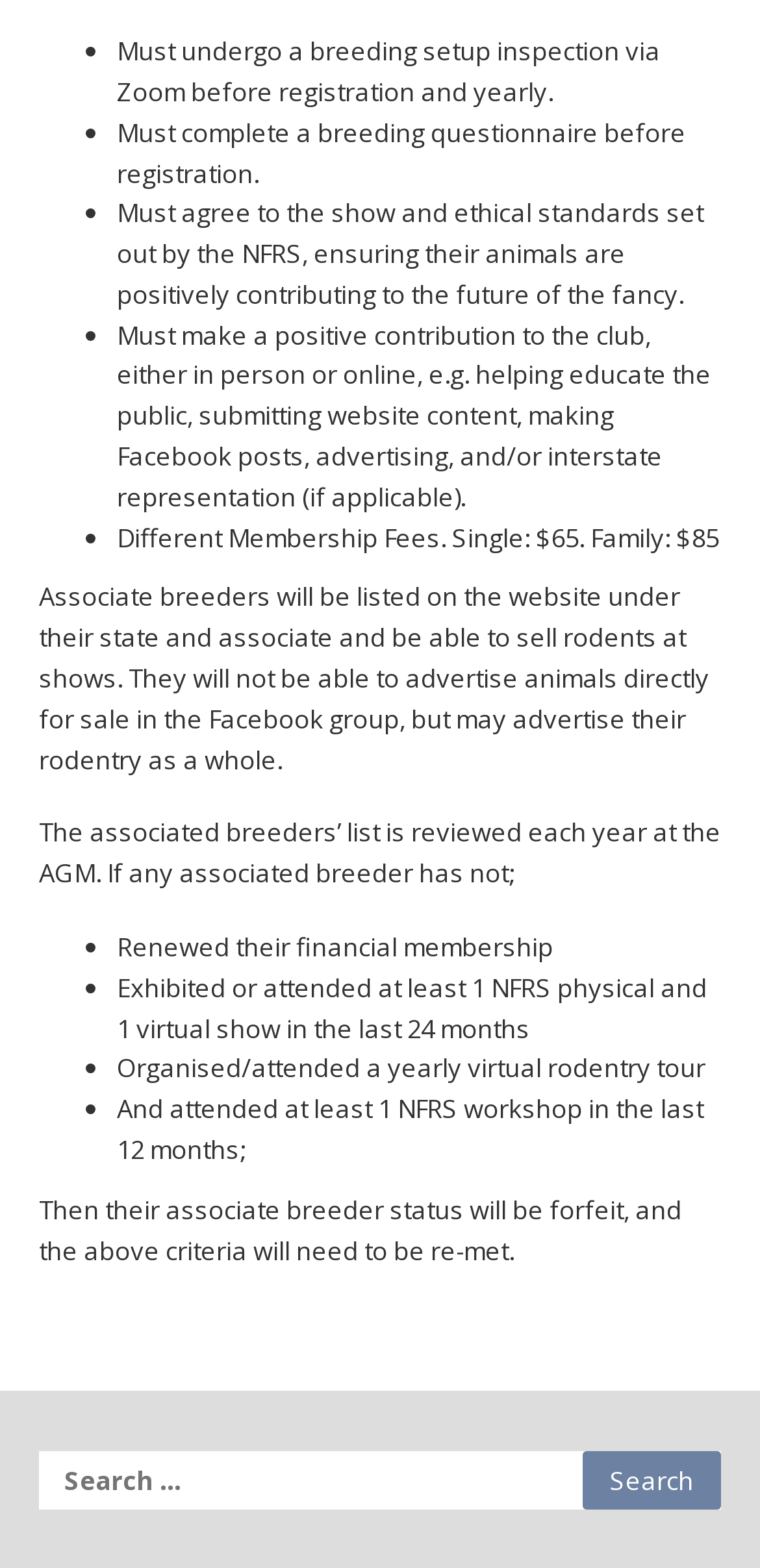Please provide a comprehensive response to the question below by analyzing the image: 
What is expected of associate breeders?

According to the webpage, associate breeders are expected to make a positive contribution to the club, either in person or online, such as helping educate the public, submitting website content, making Facebook posts, advertising, and/or interstate representation (if applicable), as stated in the fourth bullet point.